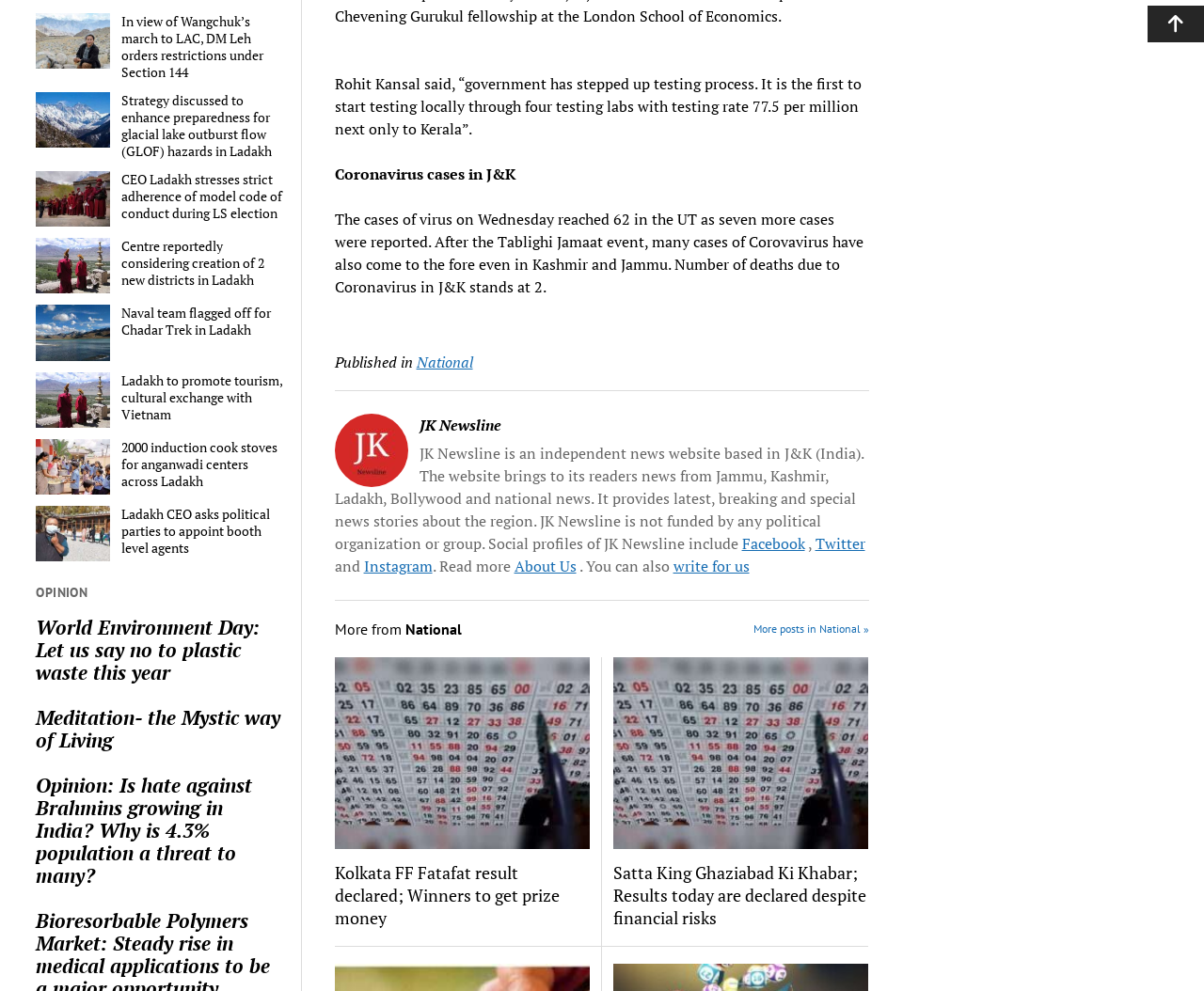Can you find the bounding box coordinates for the element that needs to be clicked to execute this instruction: "View the image of Ladakhi voter during LADHC leh polls"? The coordinates should be given as four float numbers between 0 and 1, i.e., [left, top, right, bottom].

[0.03, 0.511, 0.092, 0.567]